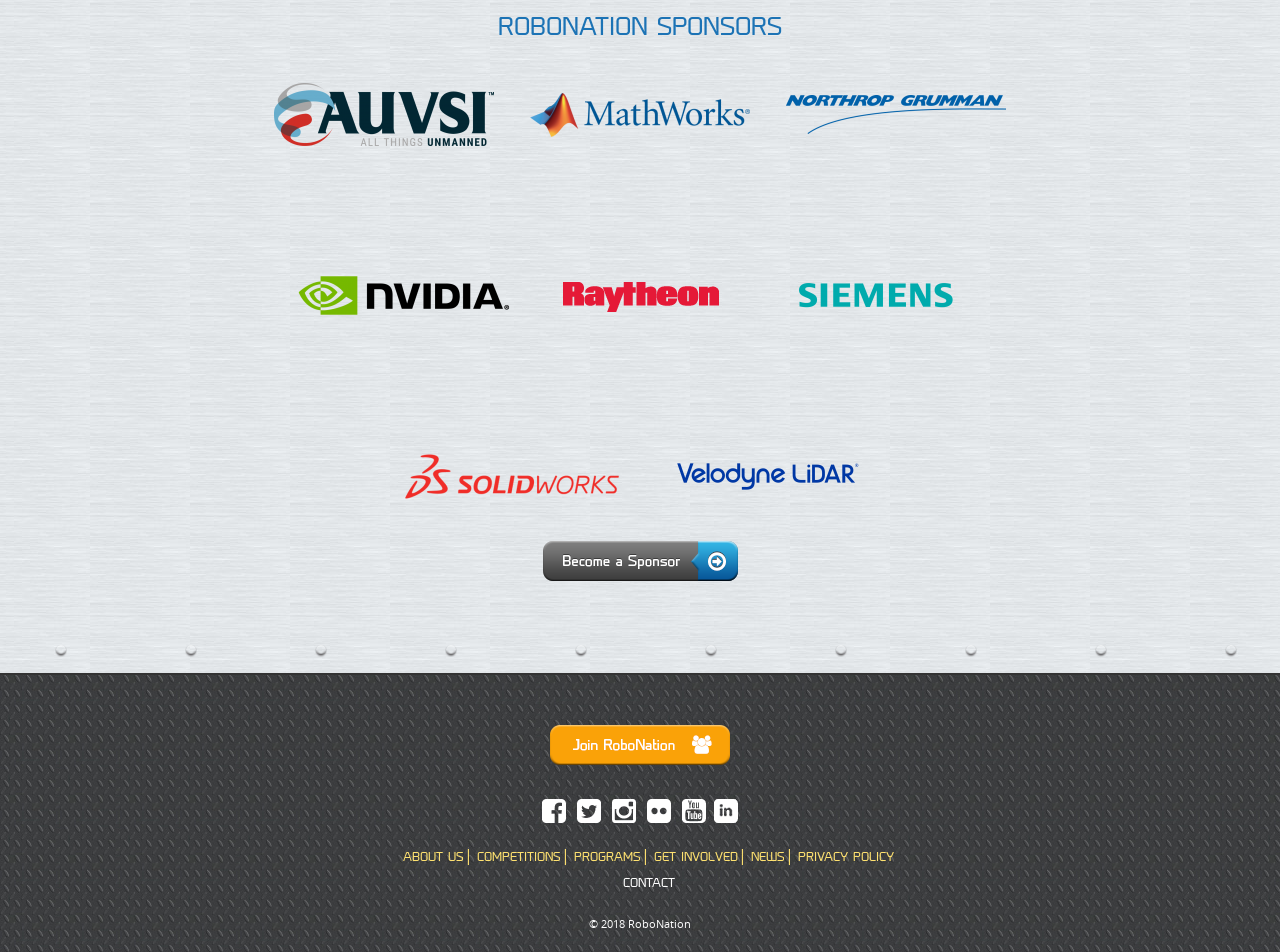Determine the bounding box coordinates of the clickable region to follow the instruction: "Read the PRIVACY POLICY".

[0.624, 0.892, 0.699, 0.908]